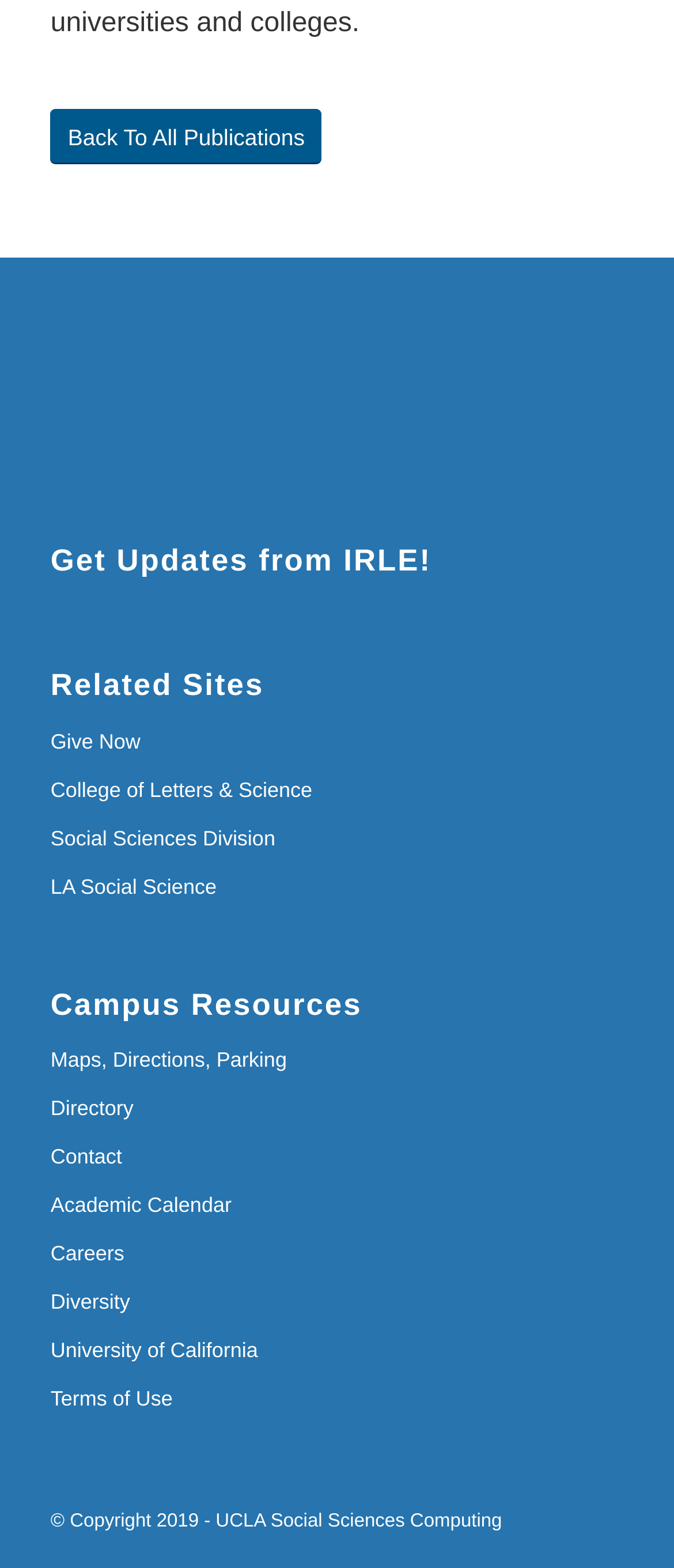What is the last link under 'Campus Resources'?
Examine the image closely and answer the question with as much detail as possible.

I looked at the links under the 'Campus Resources' heading and found that the last link is 'Terms of Use', which is located at the bottom of the list.